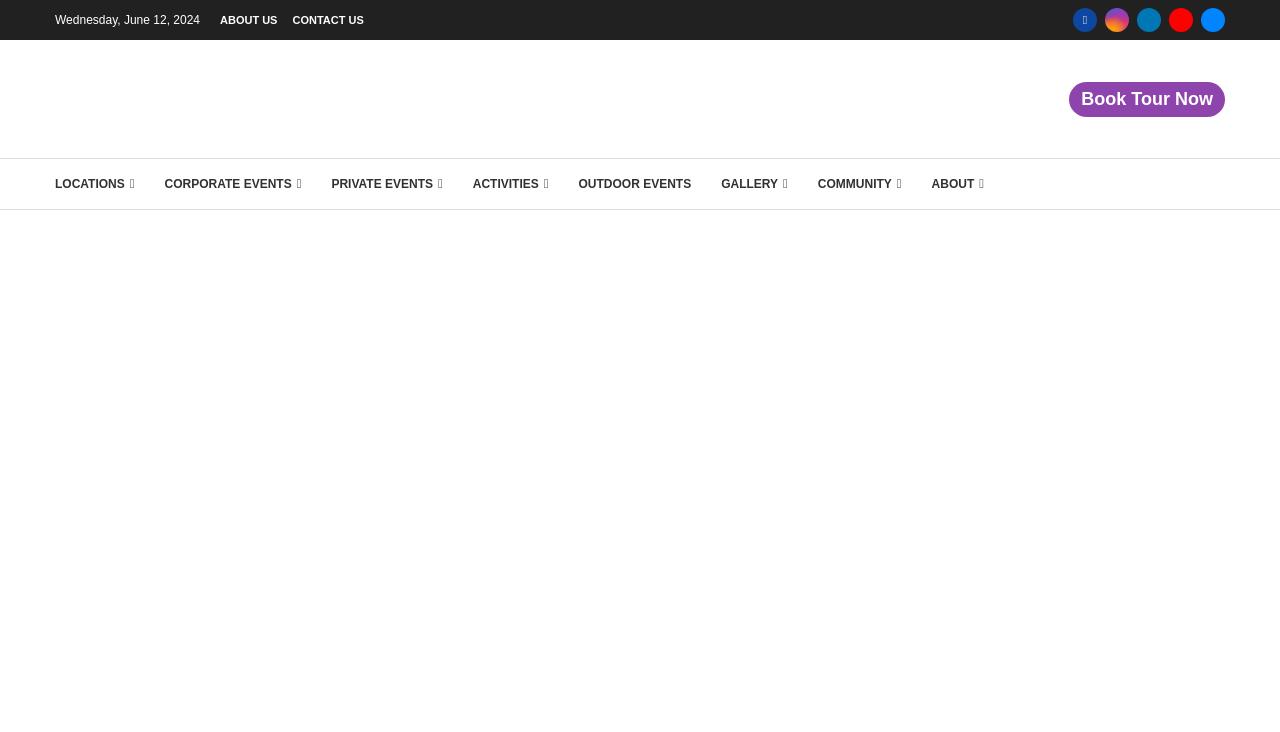Generate the text content of the main heading of the webpage.

Unique Reception Venues